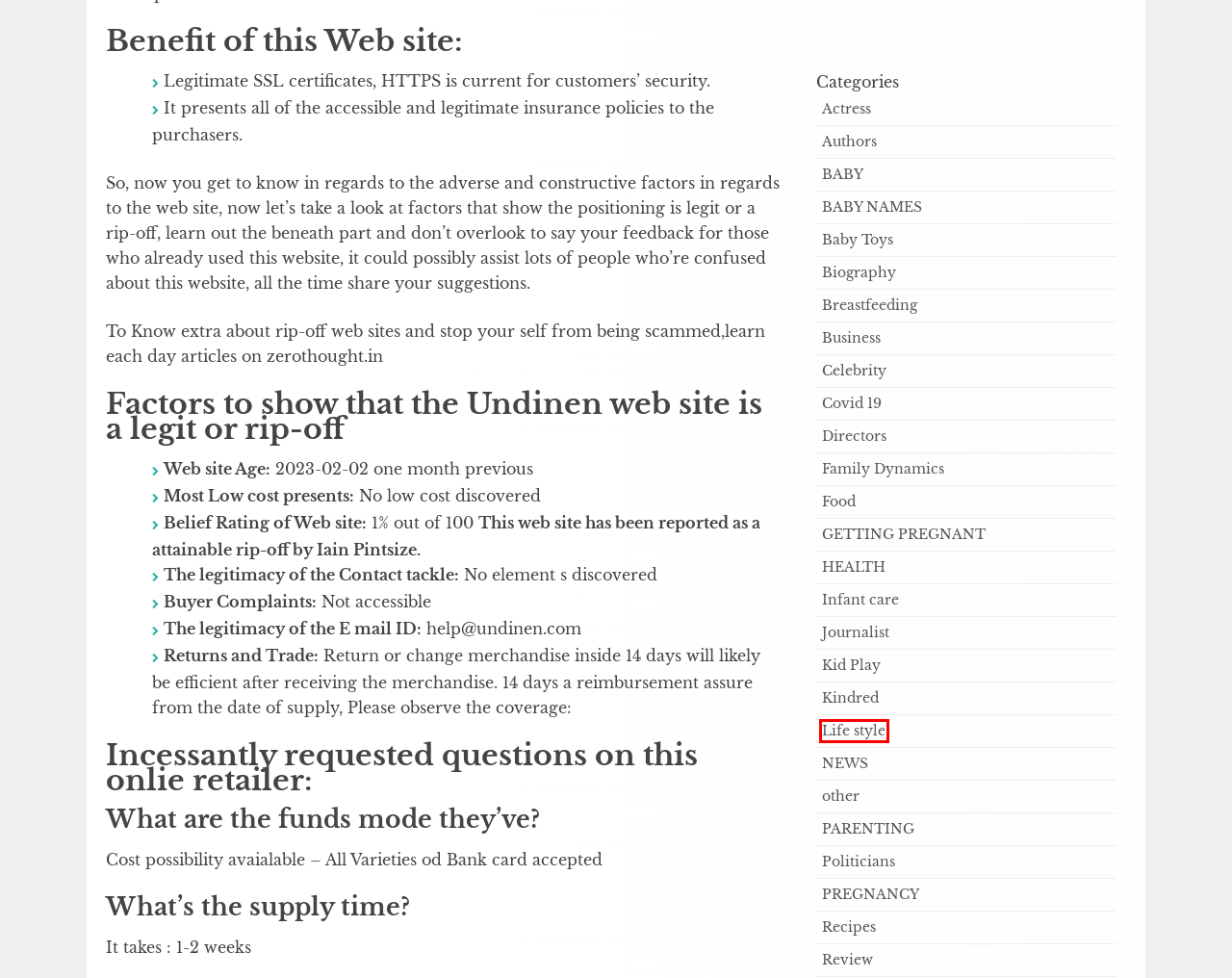Inspect the screenshot of a webpage with a red rectangle bounding box. Identify the webpage description that best corresponds to the new webpage after clicking the element inside the bounding box. Here are the candidates:
A. PREGNANCY Archives - Baby Care
B. Life style Archives - Baby Care
C. Authors Archives - Baby Care
D. GETTING PREGNANT Archives - Baby Care
E. Recipes Archives - Baby Care
F. Family Dynamics Archives - Baby Care
G. Kindred Archives - Baby Care
H. Directors Archives - Baby Care

B